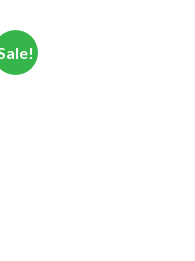Depict the image with a detailed narrative.

The image features a vibrant green circular badge prominently displaying the text "Sale!" in a bold, white font. This eye-catching graphic is designed to attract attention and highlight special deals or promotions. Positioned on a light background, the badge suggests urgency, encouraging viewers to take advantage of limited-time offers or discounts. The use of bright color contrasts effectively with the surrounding elements, making it a focal point on the webpage and drawing potential customers towards sale items.